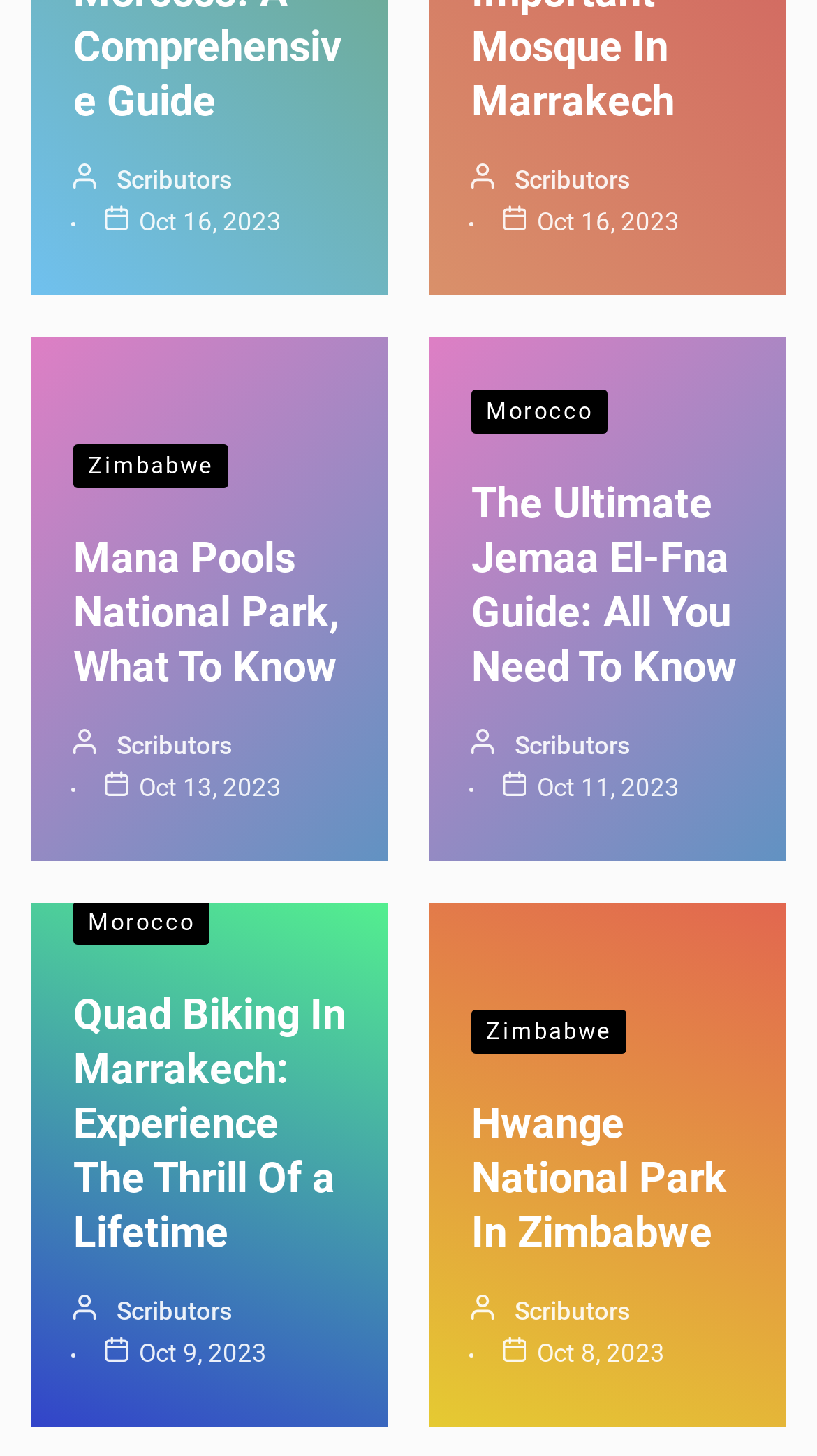Determine the bounding box coordinates for the area that should be clicked to carry out the following instruction: "Click on the link to Mana Pools National Park".

[0.038, 0.231, 0.474, 0.591]